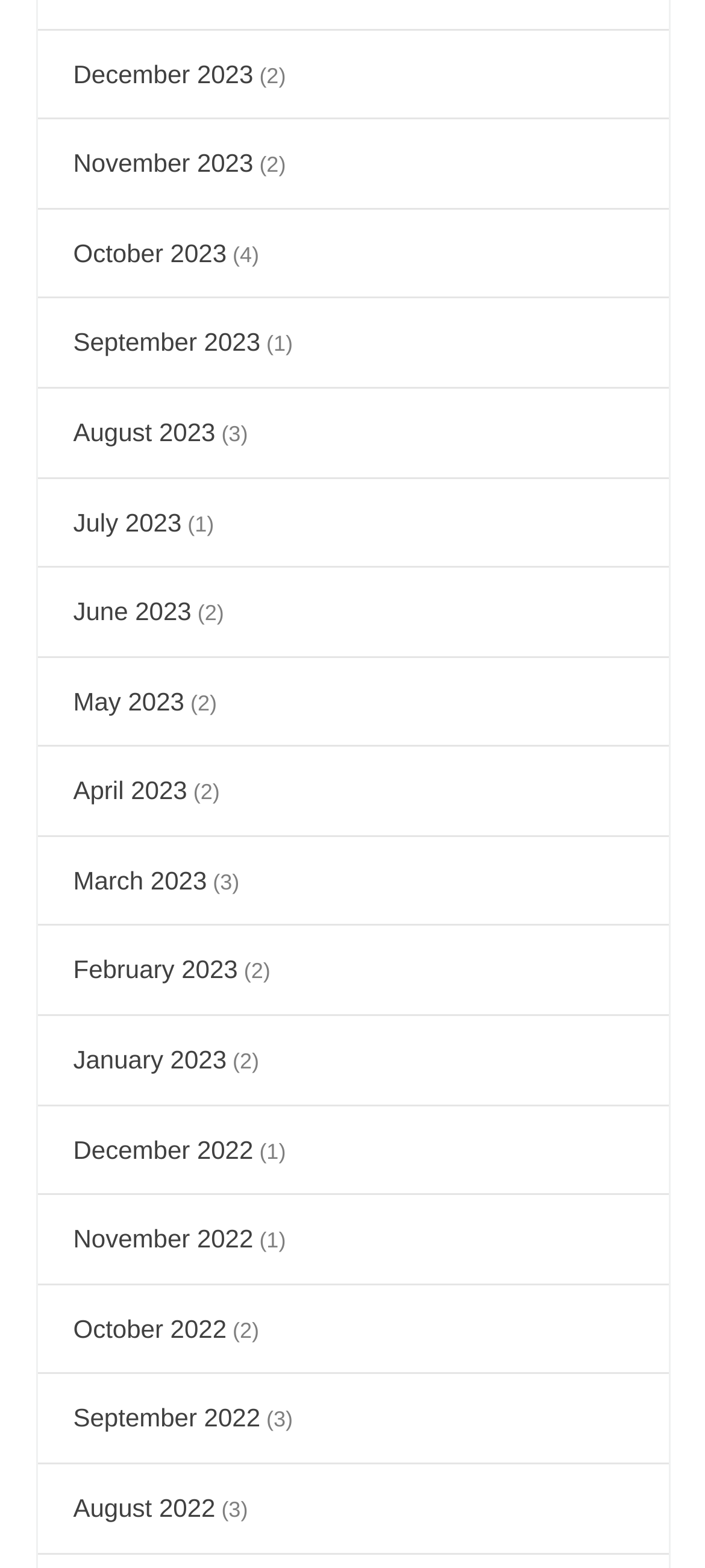Could you provide the bounding box coordinates for the portion of the screen to click to complete this instruction: "View December 2023"?

[0.104, 0.038, 0.359, 0.056]